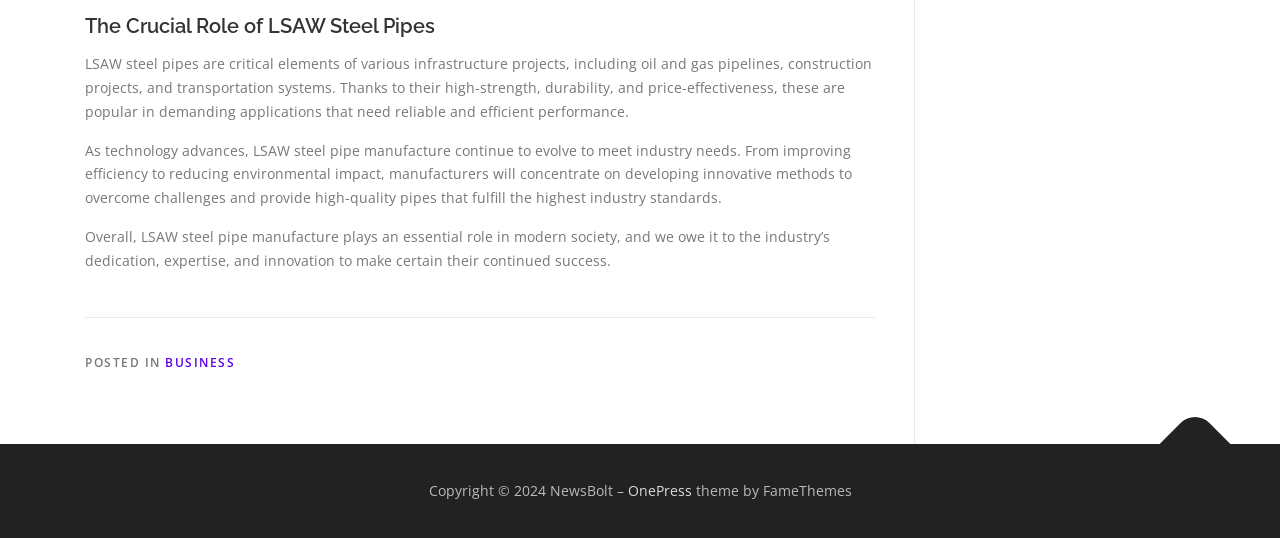Refer to the image and answer the question with as much detail as possible: What is the purpose of LSAW steel pipes?

According to the first paragraph, LSAW steel pipes are critical elements of various infrastructure projects, including oil and gas pipelines, construction projects, and transportation systems. This suggests that the purpose of LSAW steel pipes is to support these infrastructure projects.